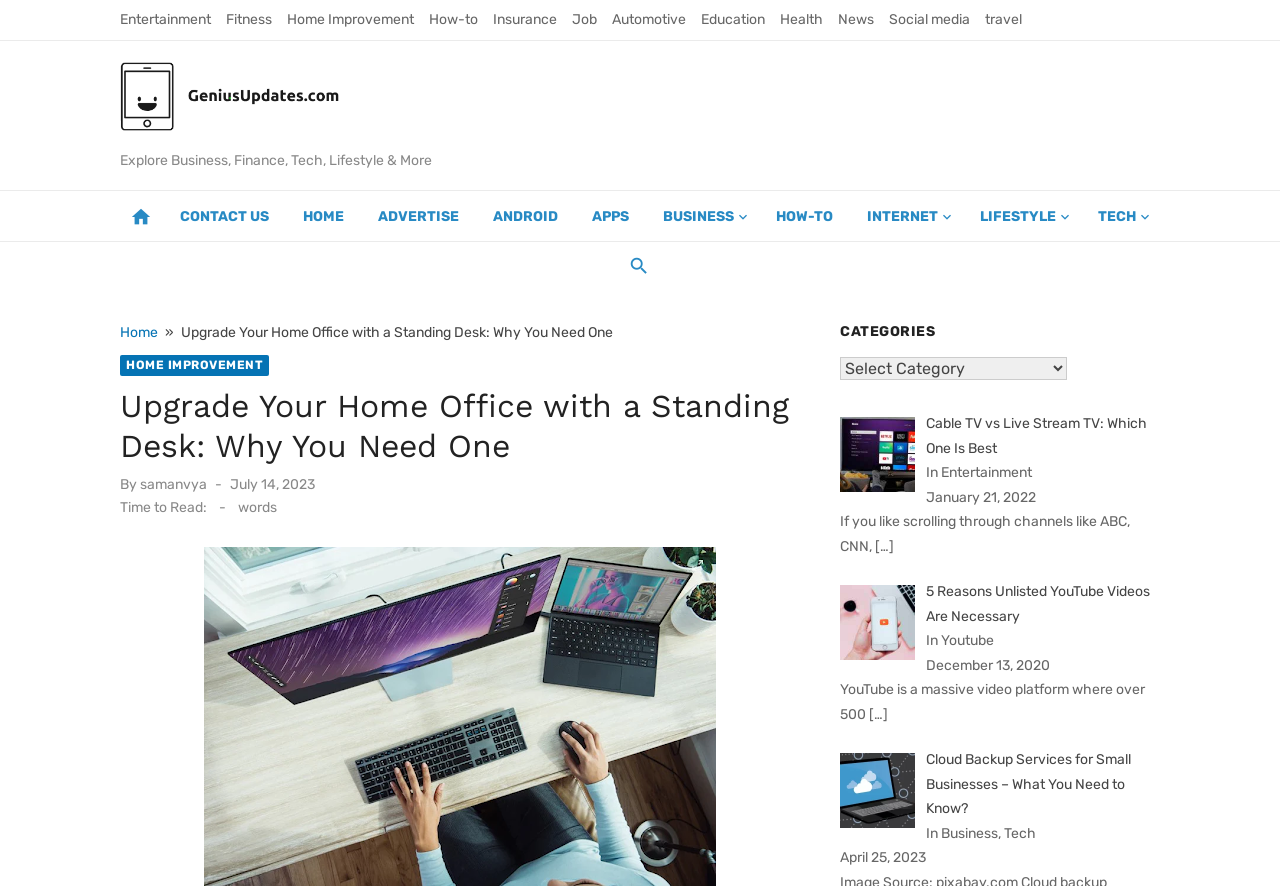Create a full and detailed caption for the entire webpage.

This webpage is about upgrading a home office with a standing desk, and it belongs to the "Home Improvement" category. At the top, there are multiple links to different categories, including "Entertainment", "Fitness", "Home Improvement", and more. Below these links, there is a logo of "Genius Updates" with a link to the homepage. Next to the logo, there is a static text "Explore Business, Finance, Tech, Lifestyle & More". 

On the left side, there is a navigation menu with links to "CONTACT US", "HOME", "ADVERTISE", and more. Below the navigation menu, there is a header with a link to the current page, "Upgrade Your Home Office with a Standing Desk: Why You Need One". The header also includes the category "HOME IMPROVEMENT" and the author's name "samanvya". 

The main content of the webpage is an article about upgrading a home office with a standing desk. The article has a heading, a brief introduction, and a "Time to Read" section. On the right side, there is a section titled "CATEGORIES" with a combobox to select categories. Below the combobox, there are three article previews with images, titles, and brief descriptions. The previews belong to different categories, including "Entertainment", "Youtube", and "Business, Tech".